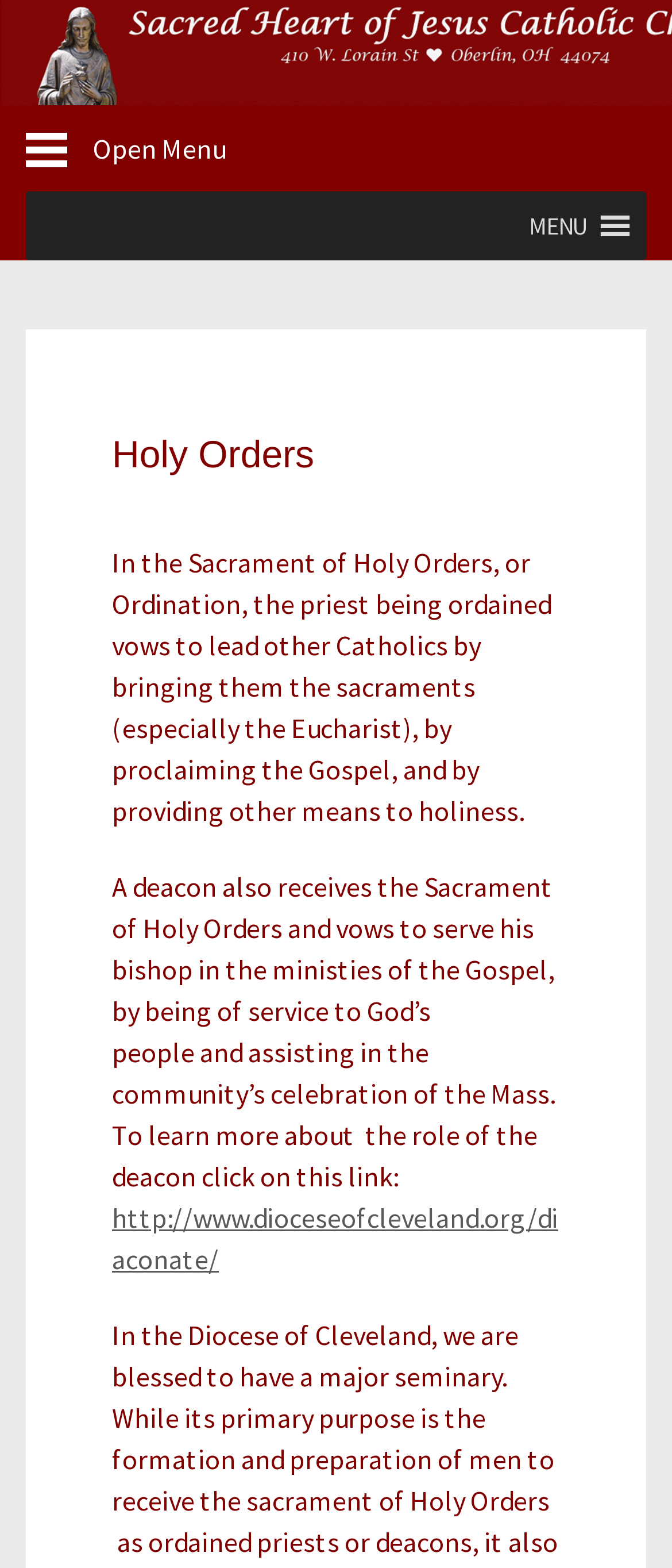Given the following UI element description: "MENUMENU", find the bounding box coordinates in the webpage screenshot.

[0.787, 0.122, 0.872, 0.166]